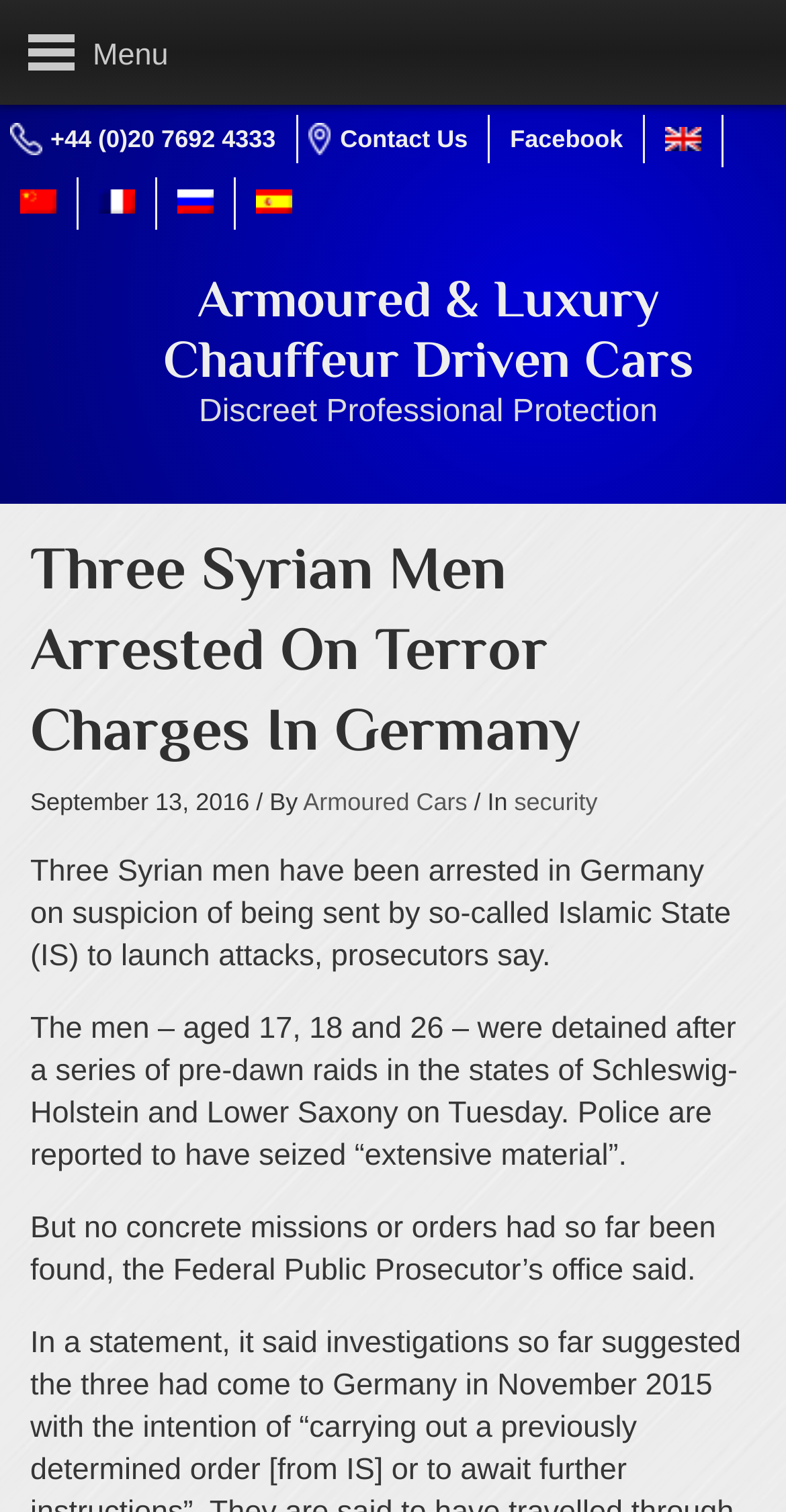What is the age range of the arrested men? Analyze the screenshot and reply with just one word or a short phrase.

17, 18, and 26